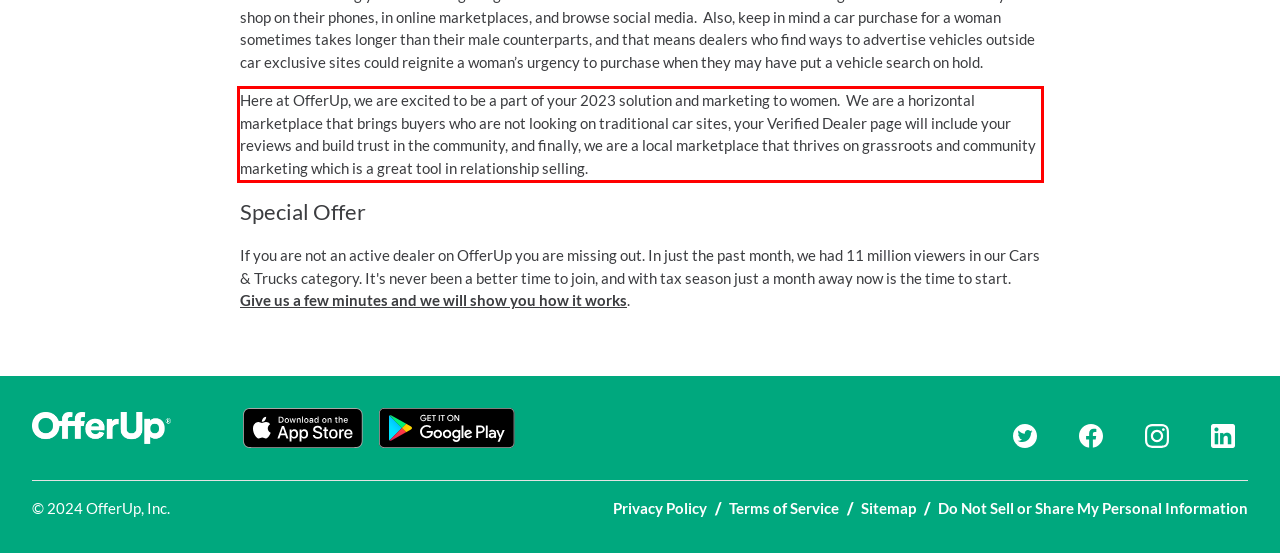Locate the red bounding box in the provided webpage screenshot and use OCR to determine the text content inside it.

Here at OfferUp, we are excited to be a part of your 2023 solution and marketing to women. We are a horizontal marketplace that brings buyers who are not looking on traditional car sites, your Verified Dealer page will include your reviews and build trust in the community, and finally, we are a local marketplace that thrives on grassroots and community marketing which is a great tool in relationship selling.